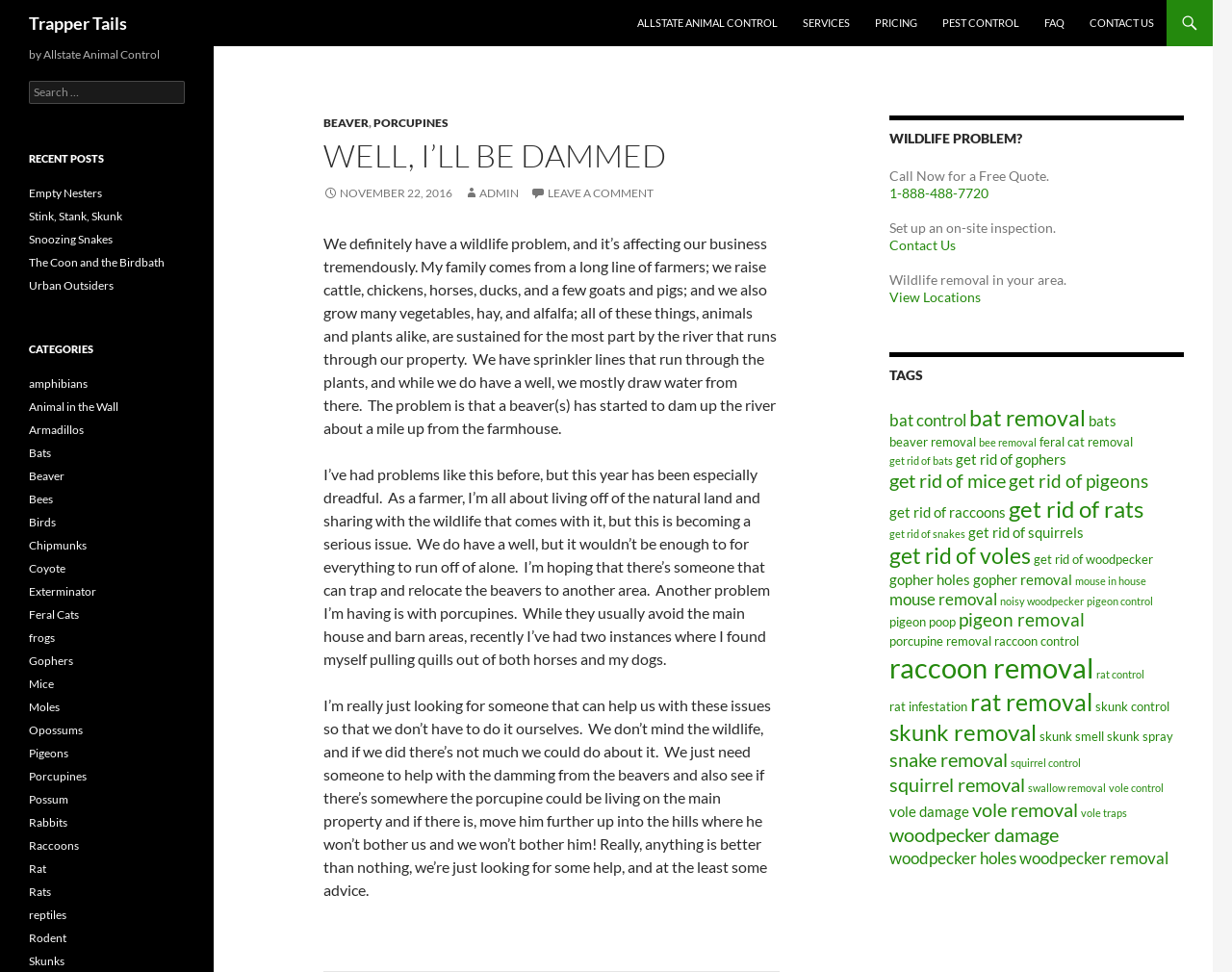Locate the bounding box of the UI element with the following description: "beaver removal".

[0.722, 0.446, 0.792, 0.462]